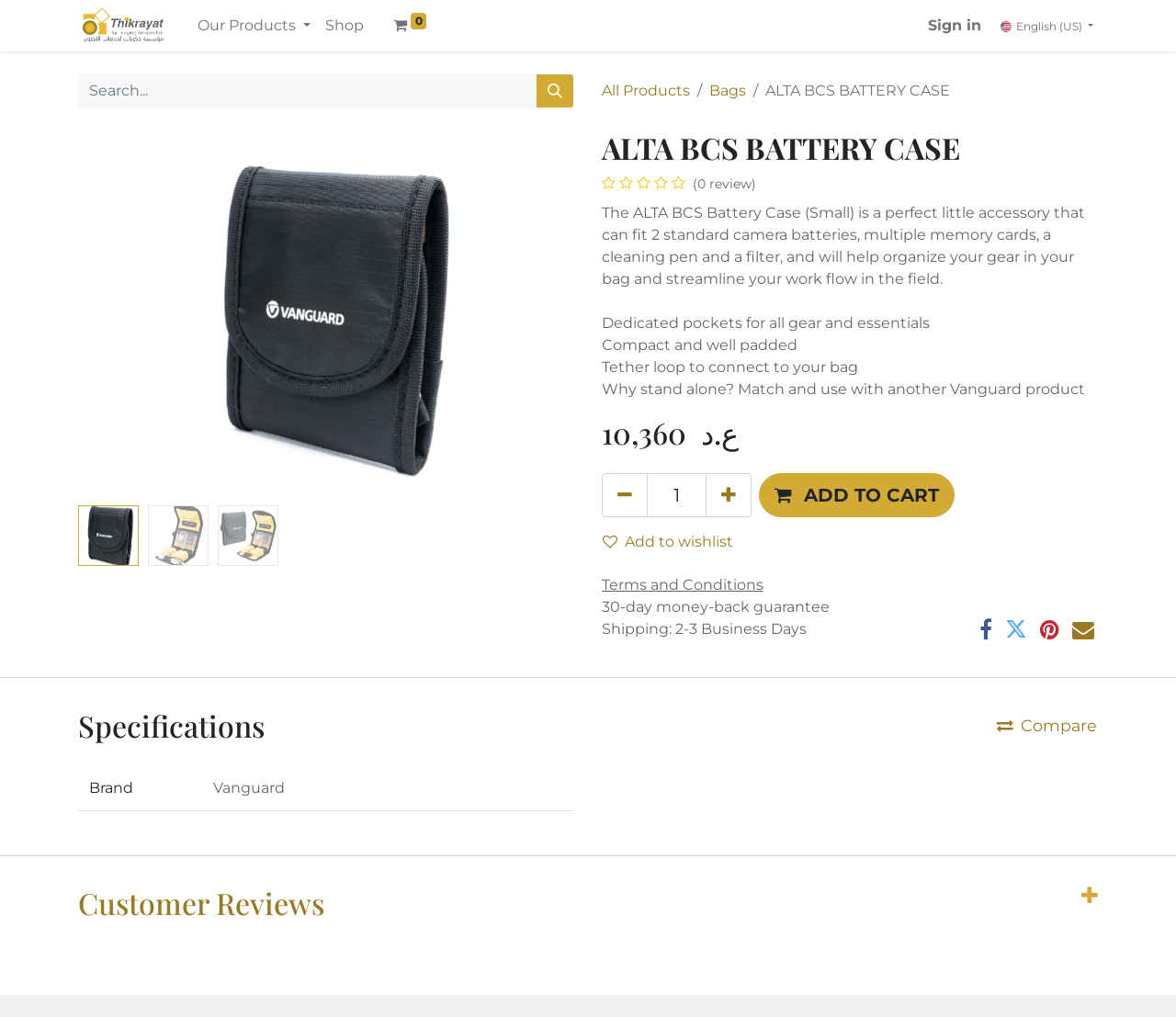Locate the bounding box coordinates of the area to click to fulfill this instruction: "Click the 'Site logo' image". The bounding box should be presented as four float numbers between 0 and 1, in the order [left, top, right, bottom].

None